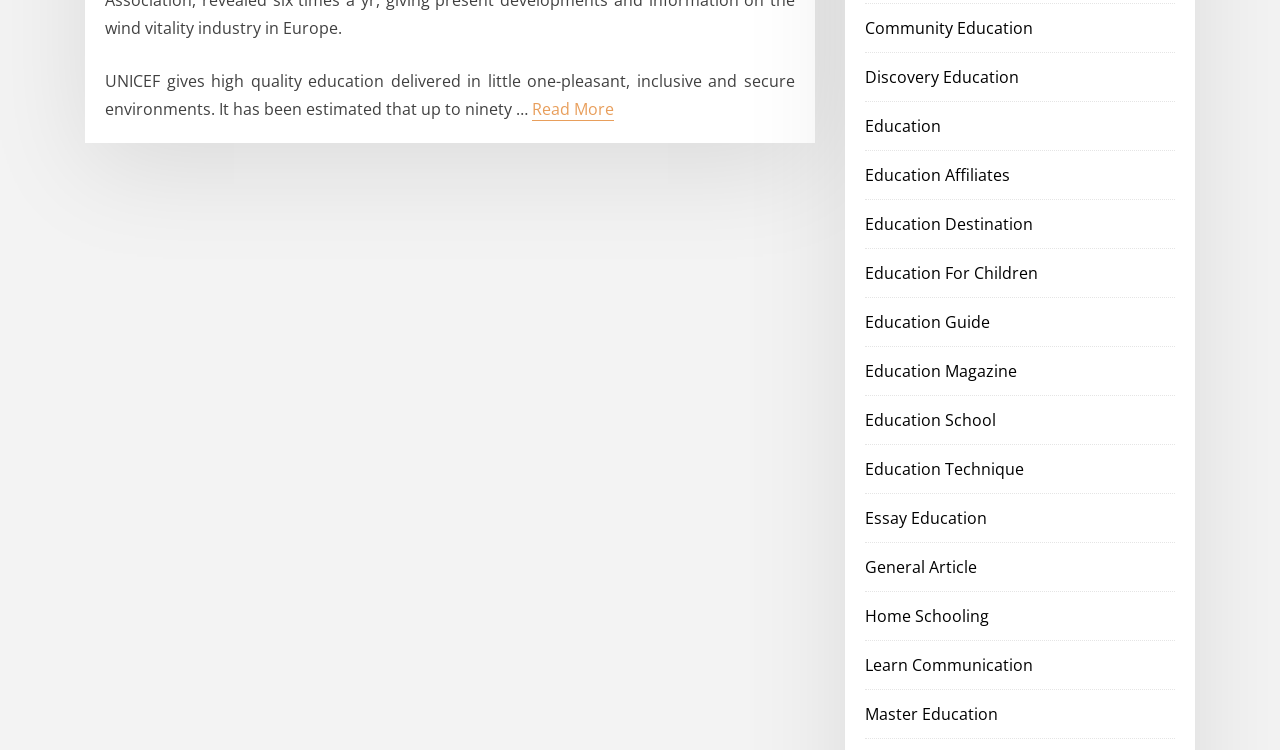What is UNICEF's goal for education?
Using the image as a reference, answer with just one word or a short phrase.

High quality education